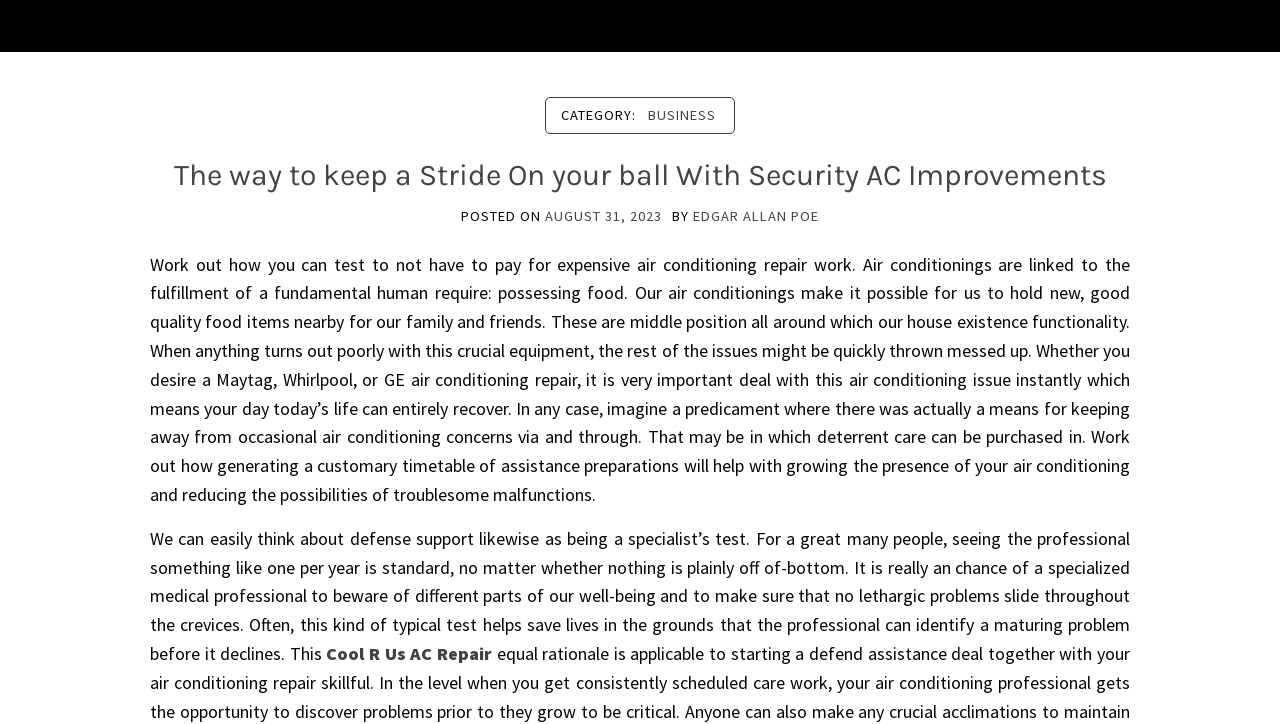Identify the bounding box for the UI element described as: "Dowden’s Ordinary Park". Ensure the coordinates are four float numbers between 0 and 1, formatted as [left, top, right, bottom].

None